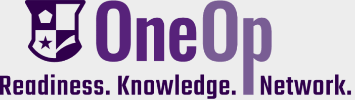What are the three themes emphasized by OneOp? Refer to the image and provide a one-word or short phrase answer.

Readiness, Knowledge, Network